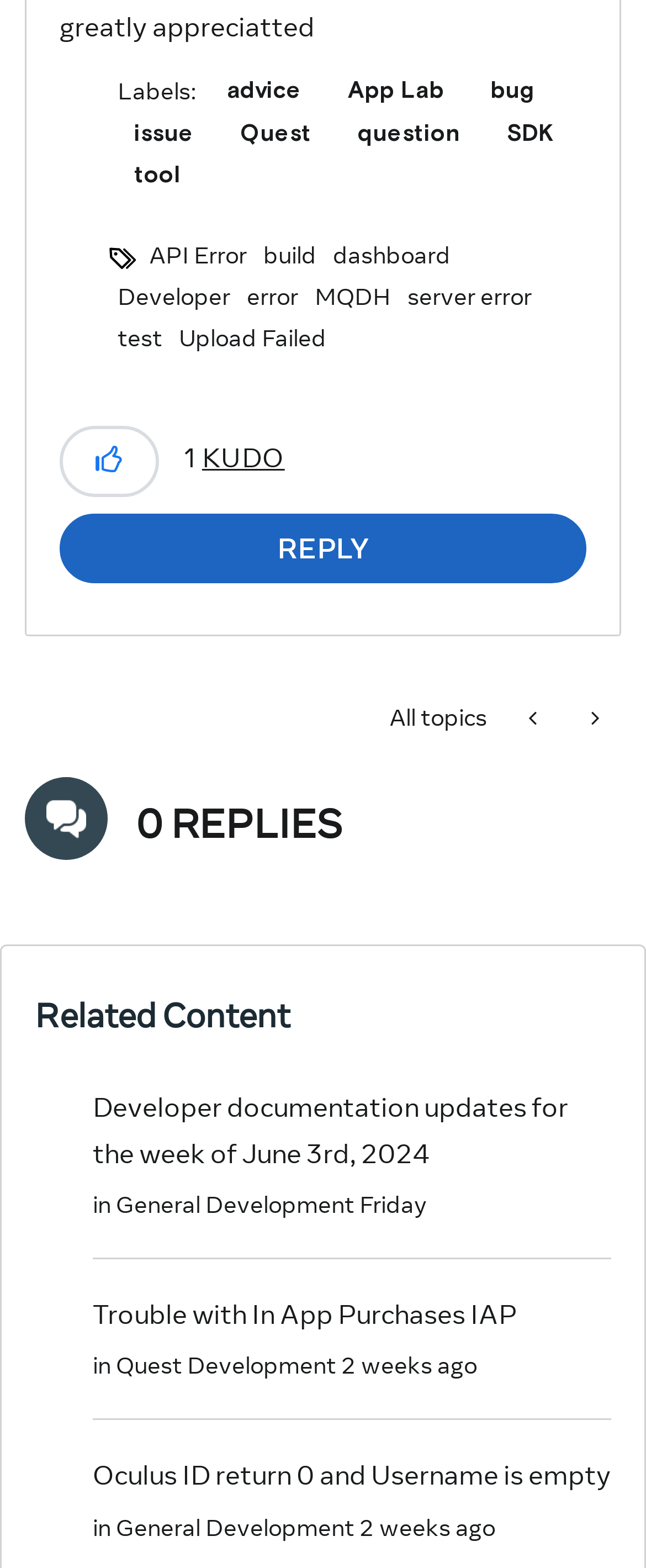Please give a short response to the question using one word or a phrase:
What is the purpose of the button 'Click here to give kudos to this post.'?

Give kudos